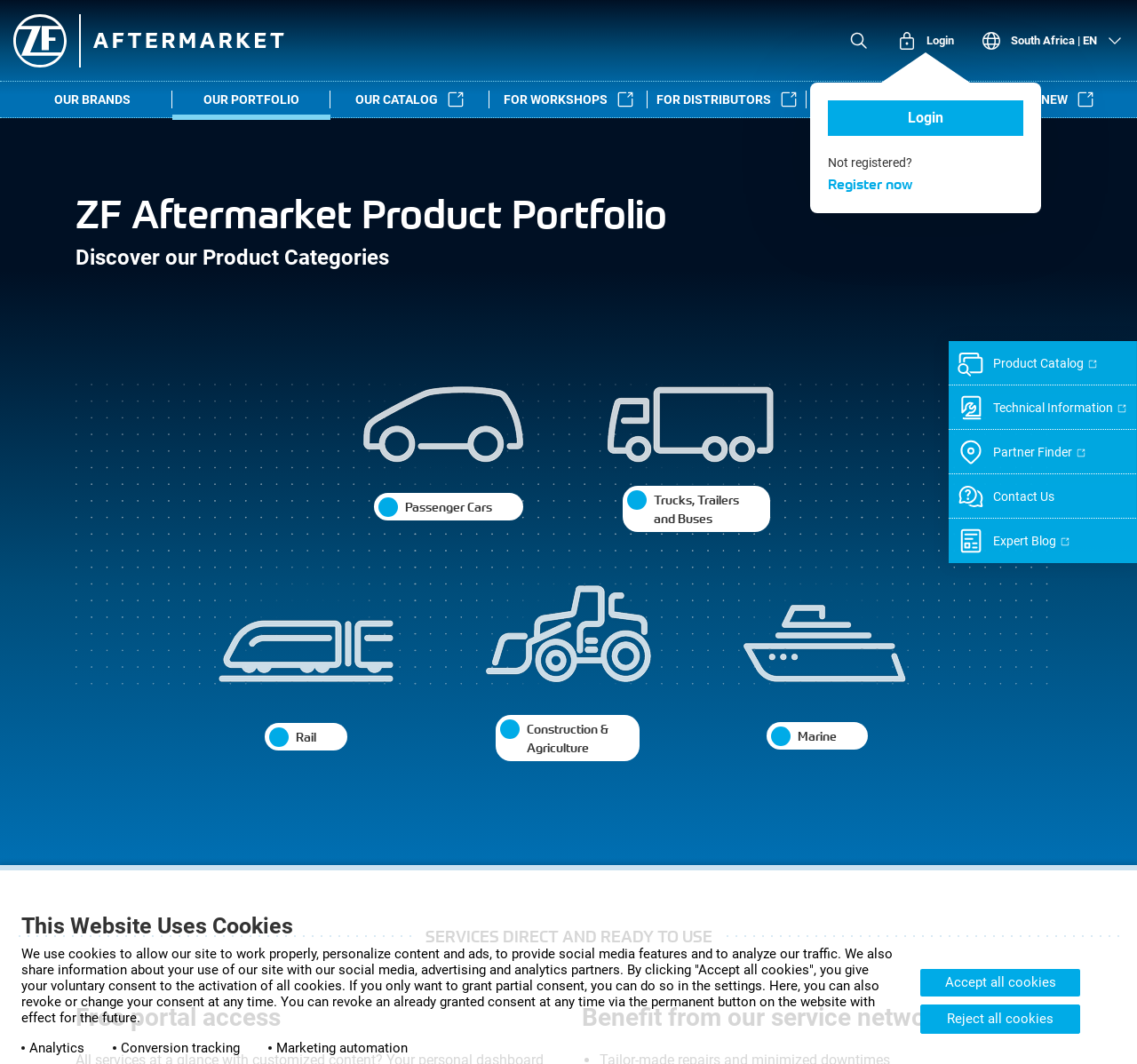Please answer the following question using a single word or phrase: 
What is the language of the webpage content?

English